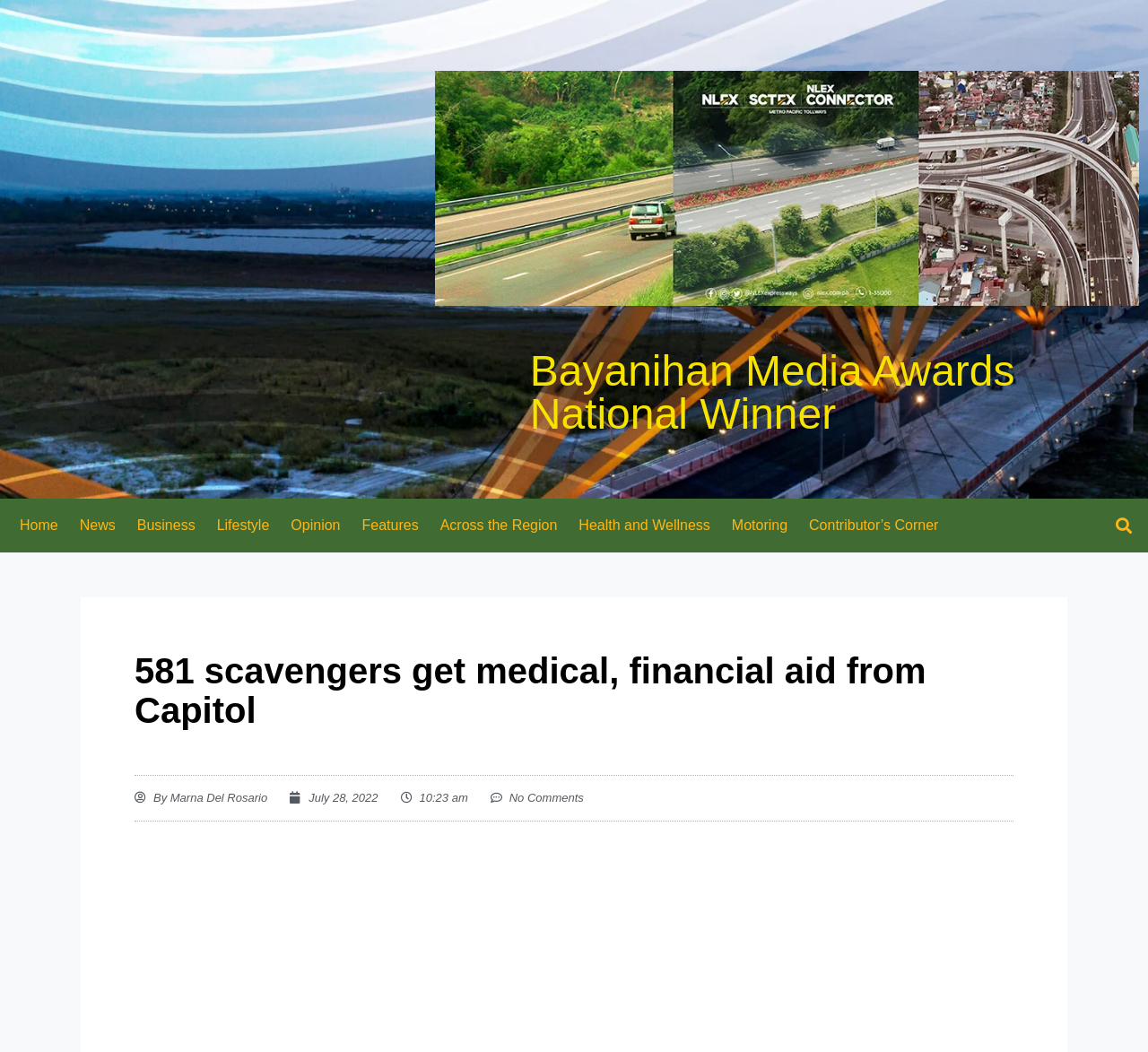Find the bounding box of the web element that fits this description: "title="Islamic University of Uganda"".

None